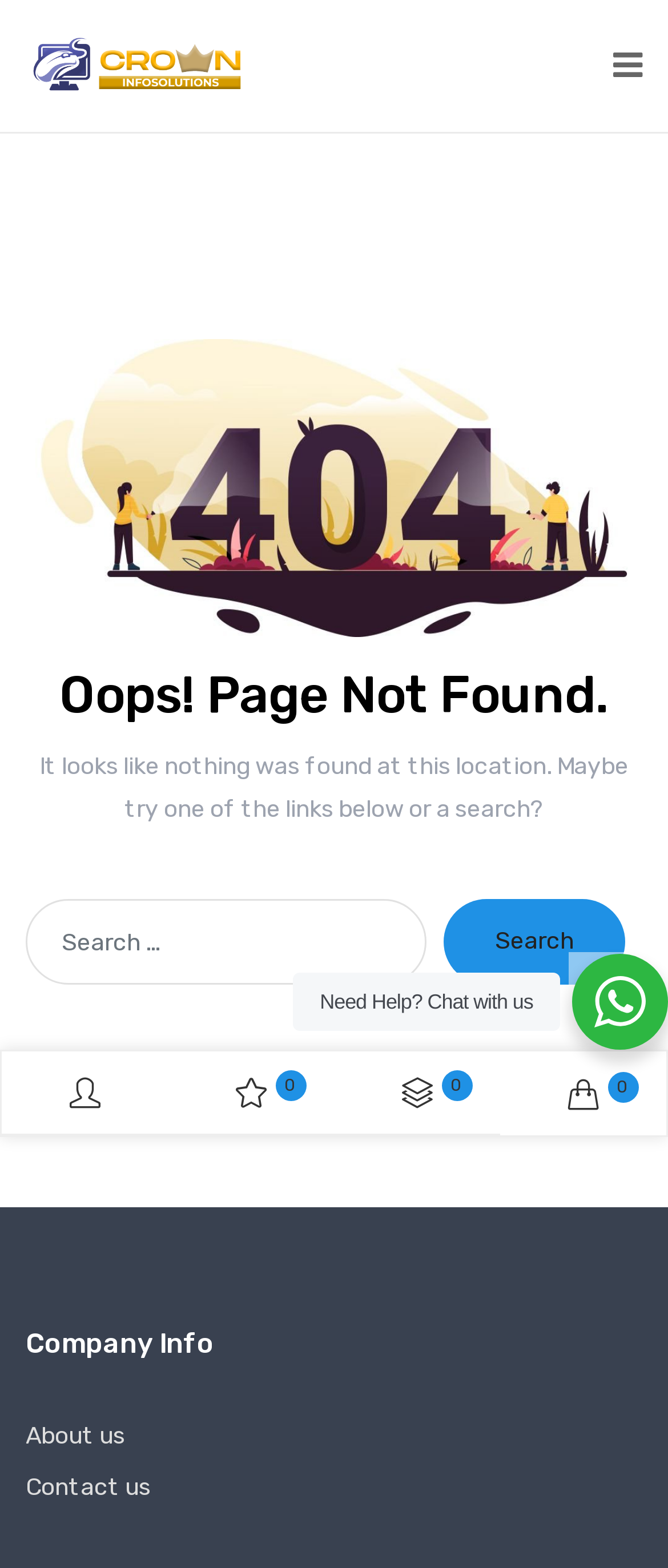Determine the bounding box coordinates of the clickable element to achieve the following action: 'Search for something'. Provide the coordinates as four float values between 0 and 1, formatted as [left, top, right, bottom].

[0.038, 0.574, 0.638, 0.628]